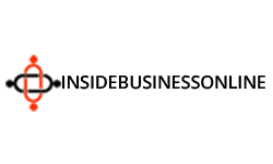Please answer the following question using a single word or phrase: 
What topics does the publication focus on?

business and technology